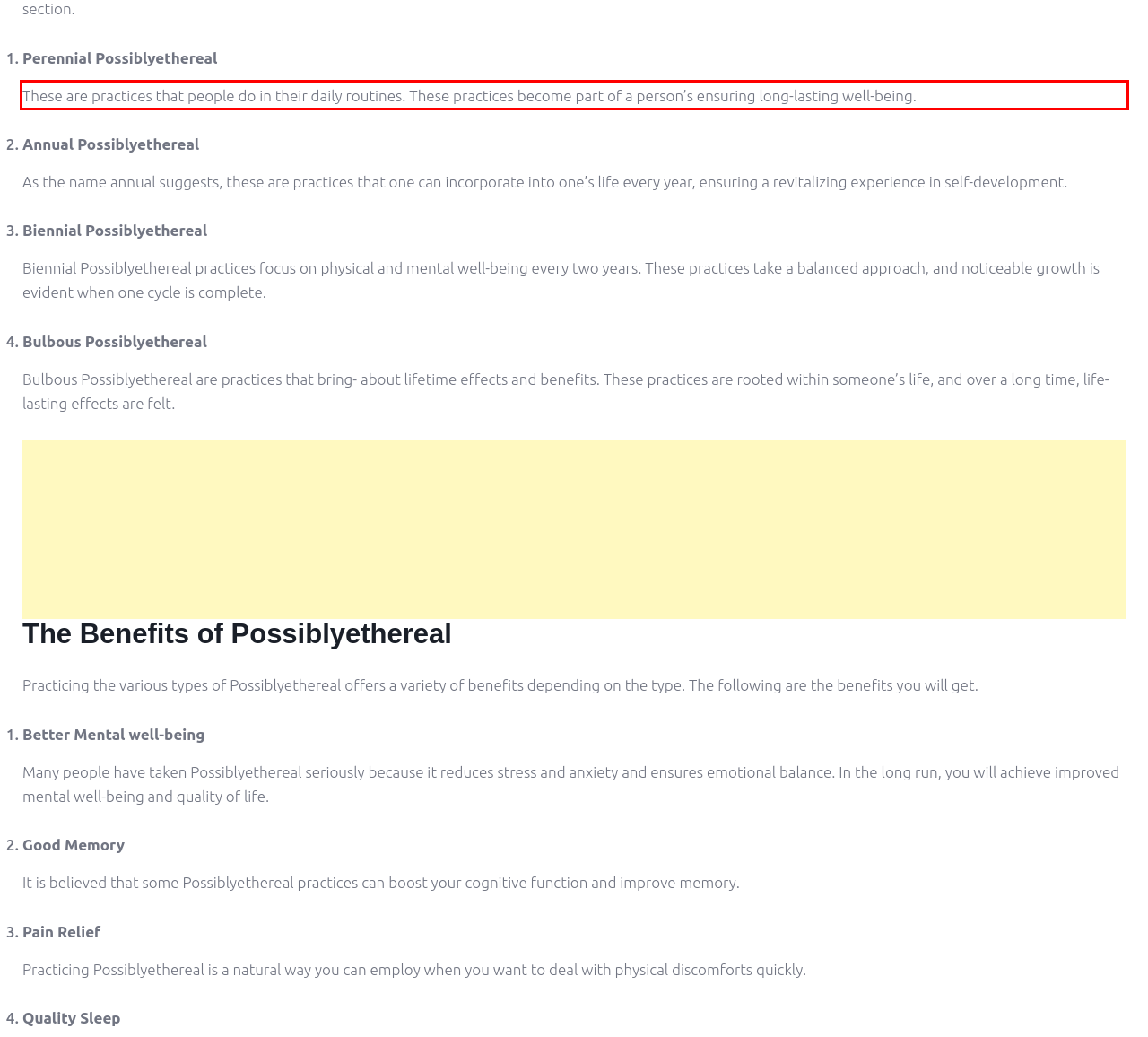Given the screenshot of the webpage, identify the red bounding box, and recognize the text content inside that red bounding box.

These are practices that people do in their daily routines. These practices become part of a person’s ensuring long-lasting well-being.